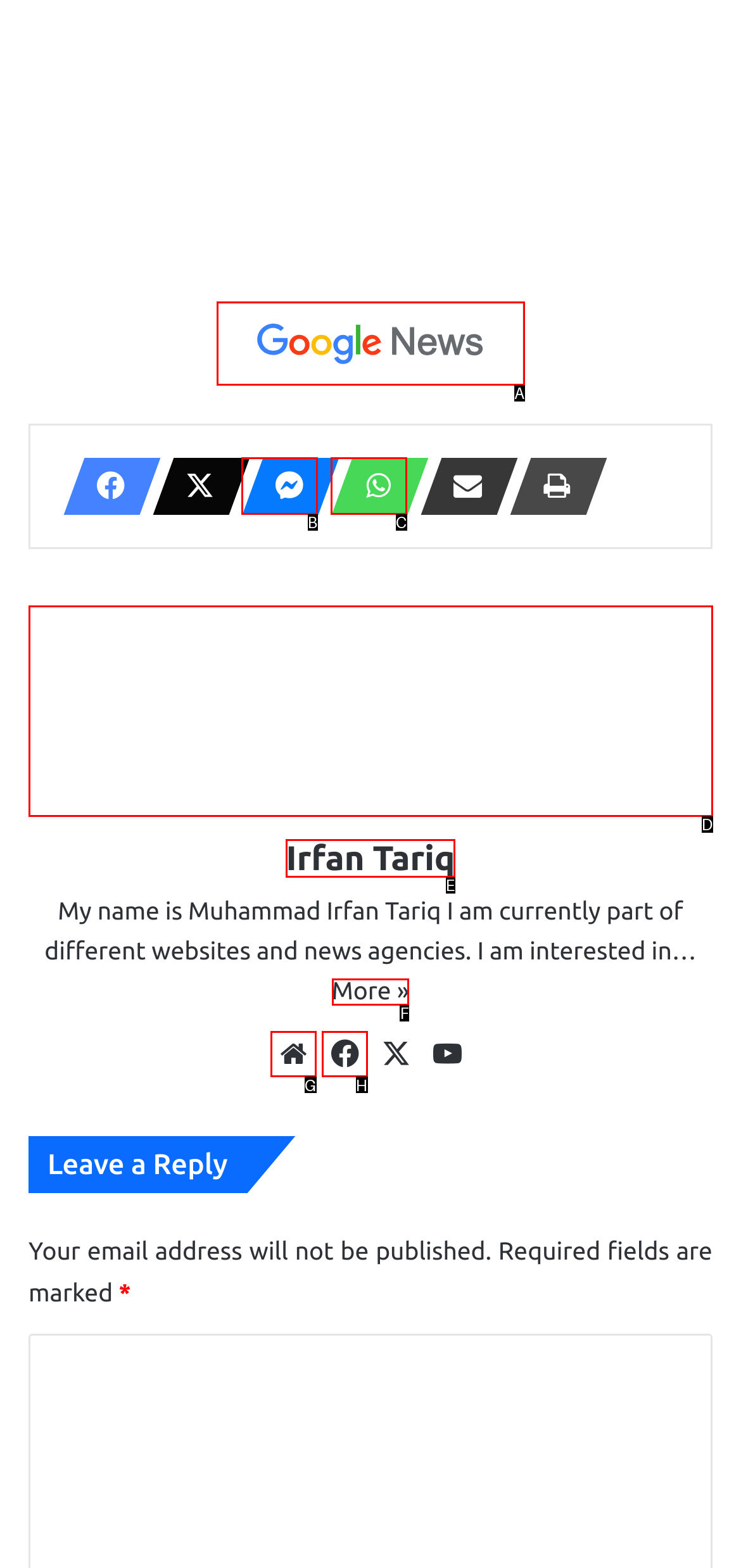Tell me which one HTML element I should click to complete the following task: Read more about Irfan Tariq Answer with the option's letter from the given choices directly.

F